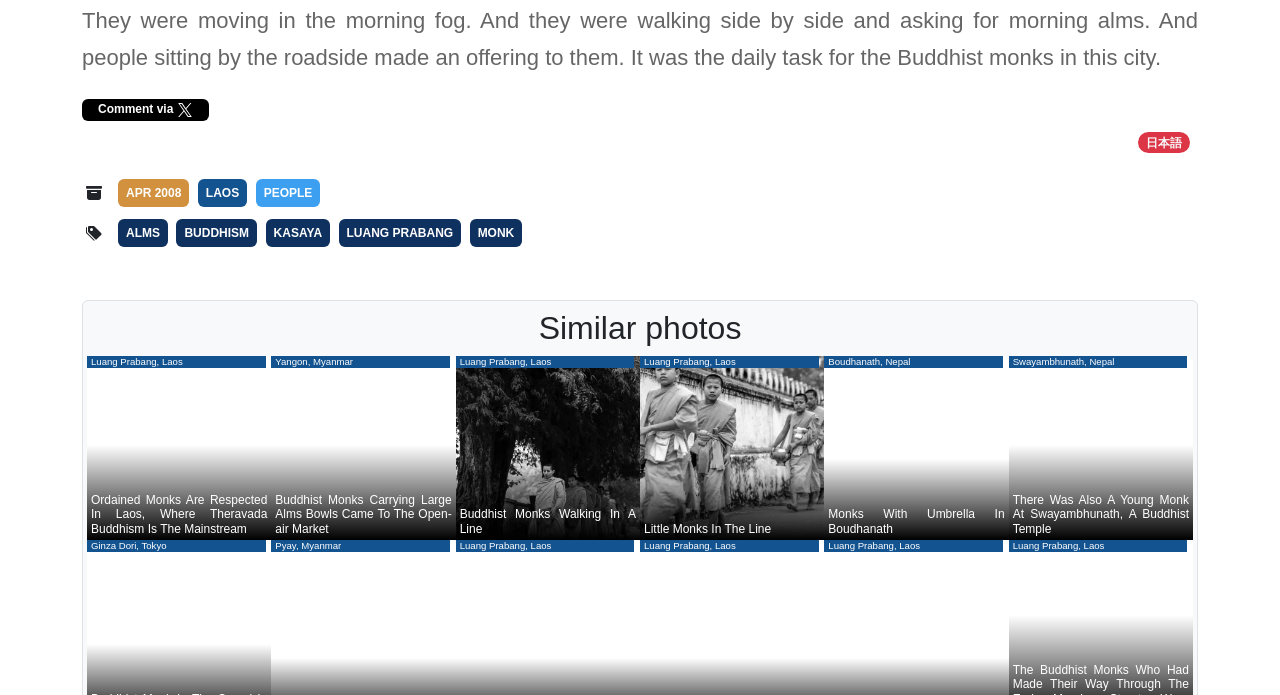Answer the following query with a single word or phrase:
What is above the 'Similar photos' heading?

a table